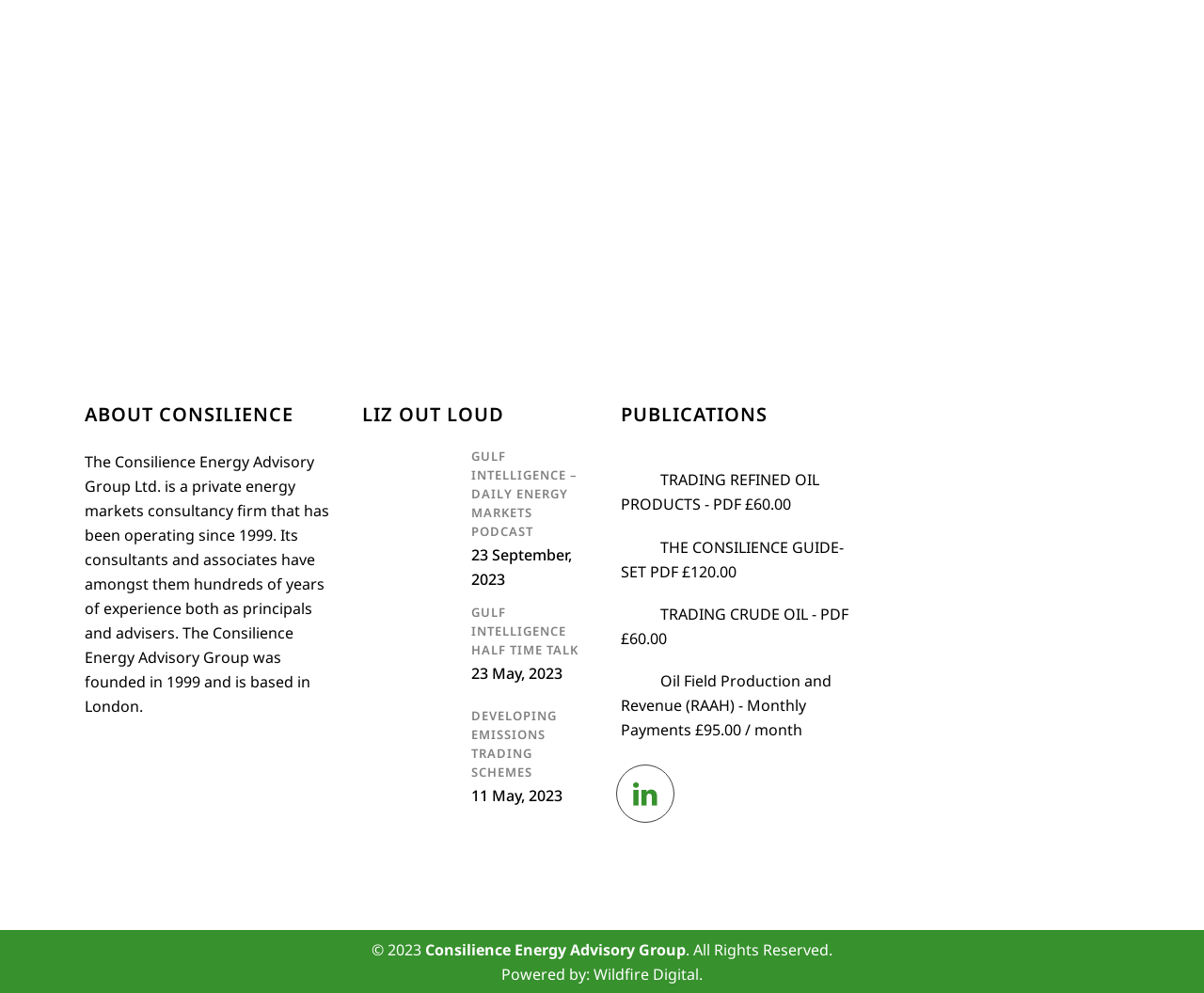What is the name of the company?
Refer to the image and answer the question using a single word or phrase.

Consilience Energy Advisory Group